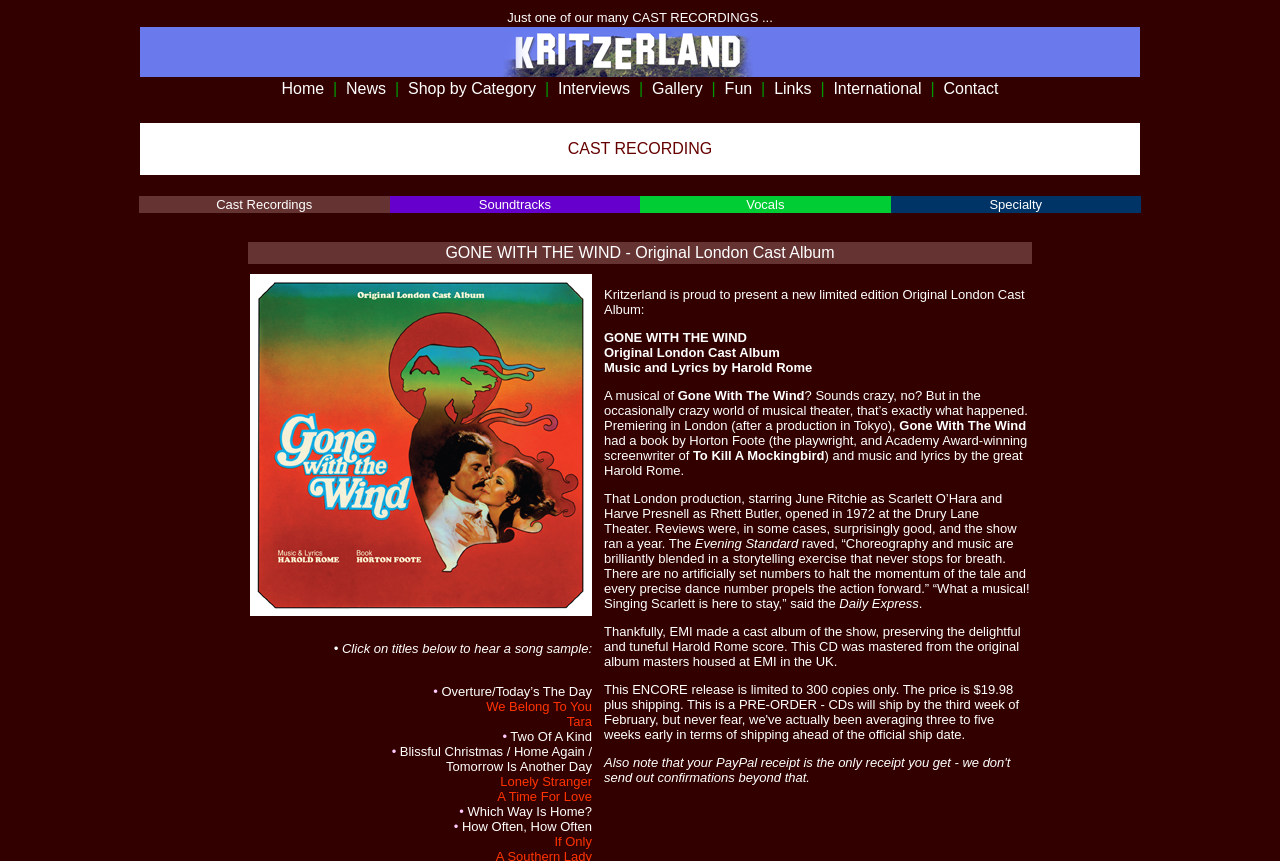Given the element description: "Cast Recordings", predict the bounding box coordinates of this UI element. The coordinates must be four float numbers between 0 and 1, given as [left, top, right, bottom].

[0.169, 0.229, 0.244, 0.246]